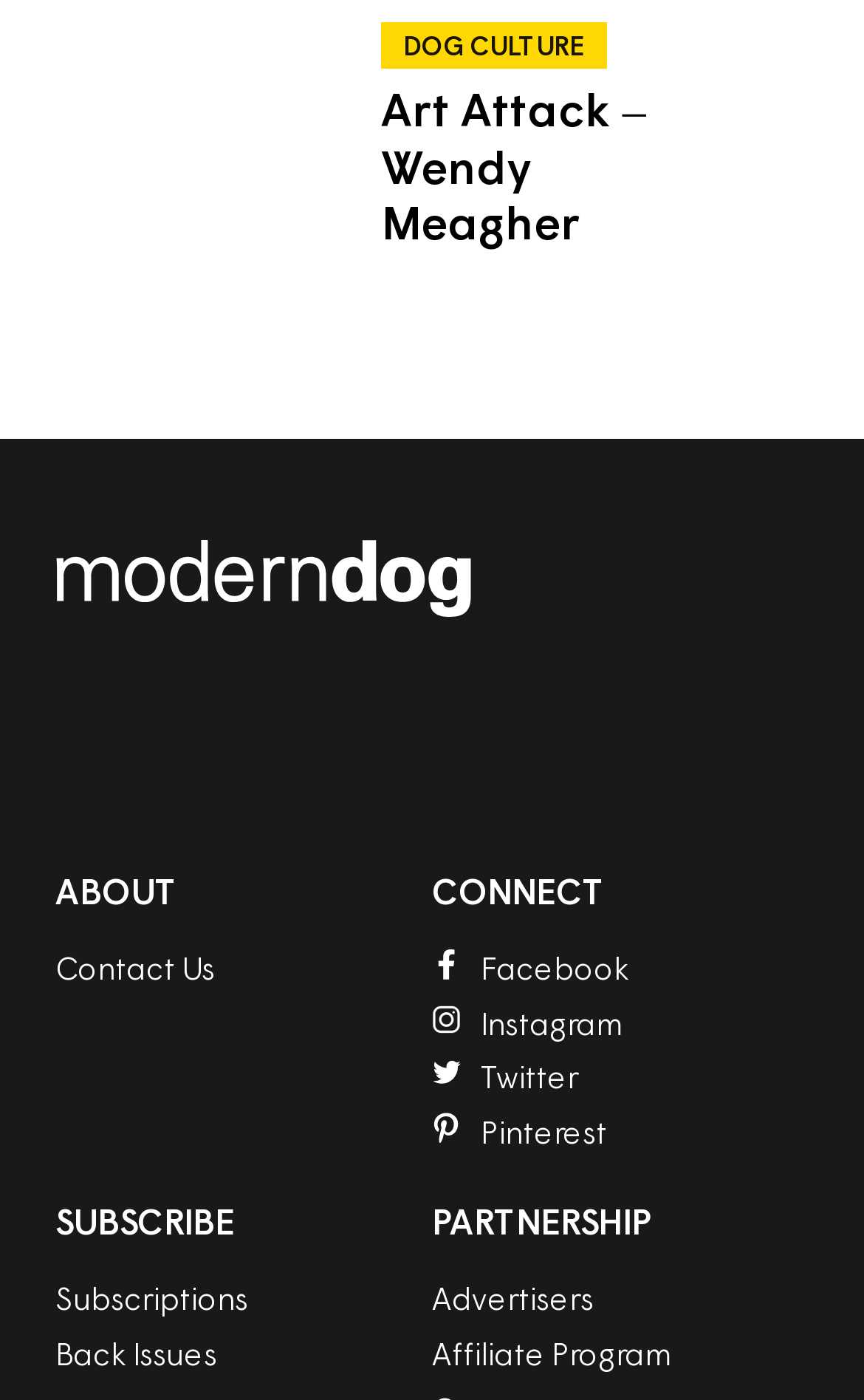Given the description "alt="Apple App Store Button"", determine the bounding box of the corresponding UI element.

[0.064, 0.532, 0.449, 0.562]